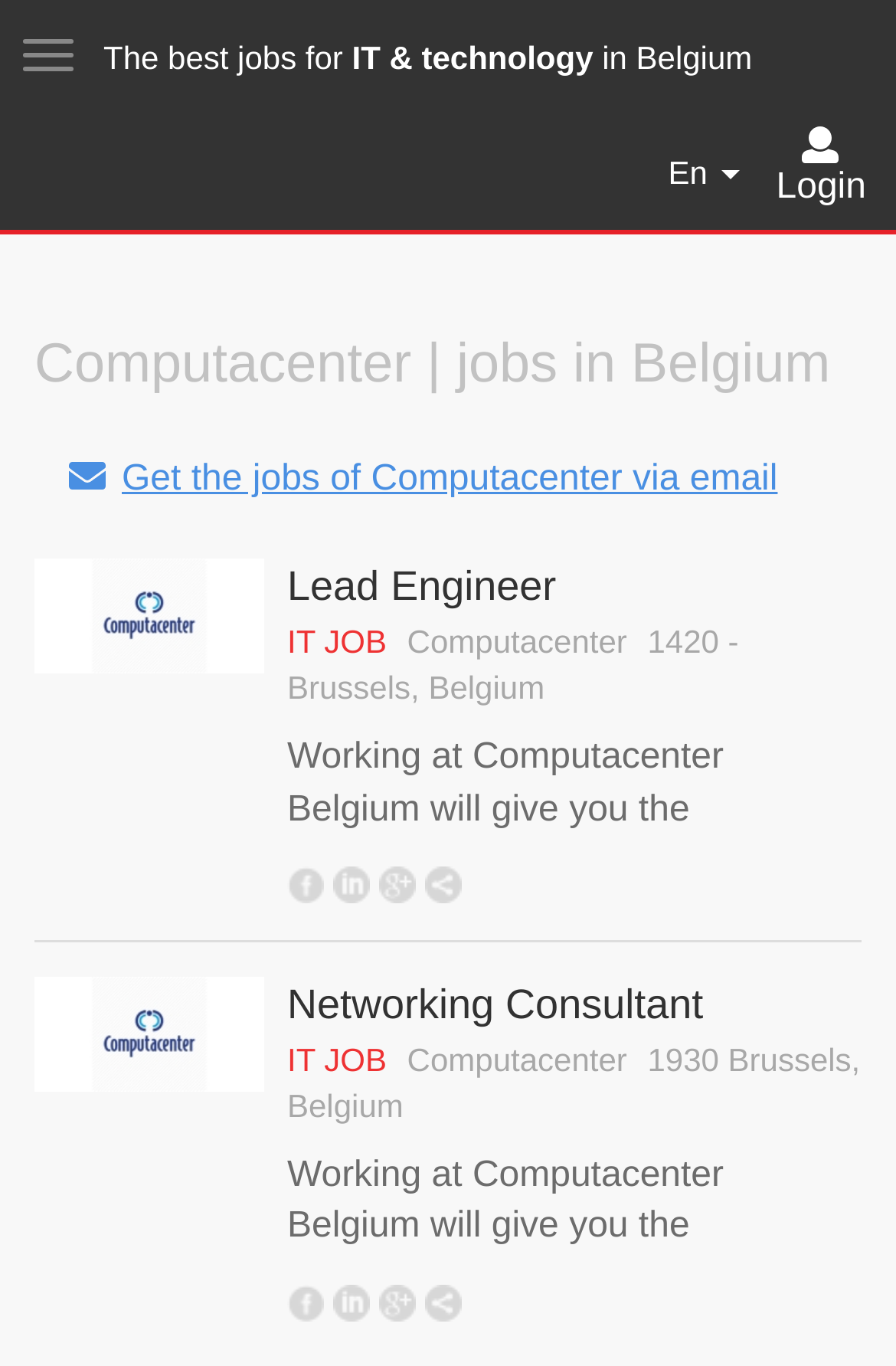From the element description: "alt="share to google plus"", extract the bounding box coordinates of the UI element. The coordinates should be expressed as four float numbers between 0 and 1, in the order [left, top, right, bottom].

[0.423, 0.632, 0.464, 0.659]